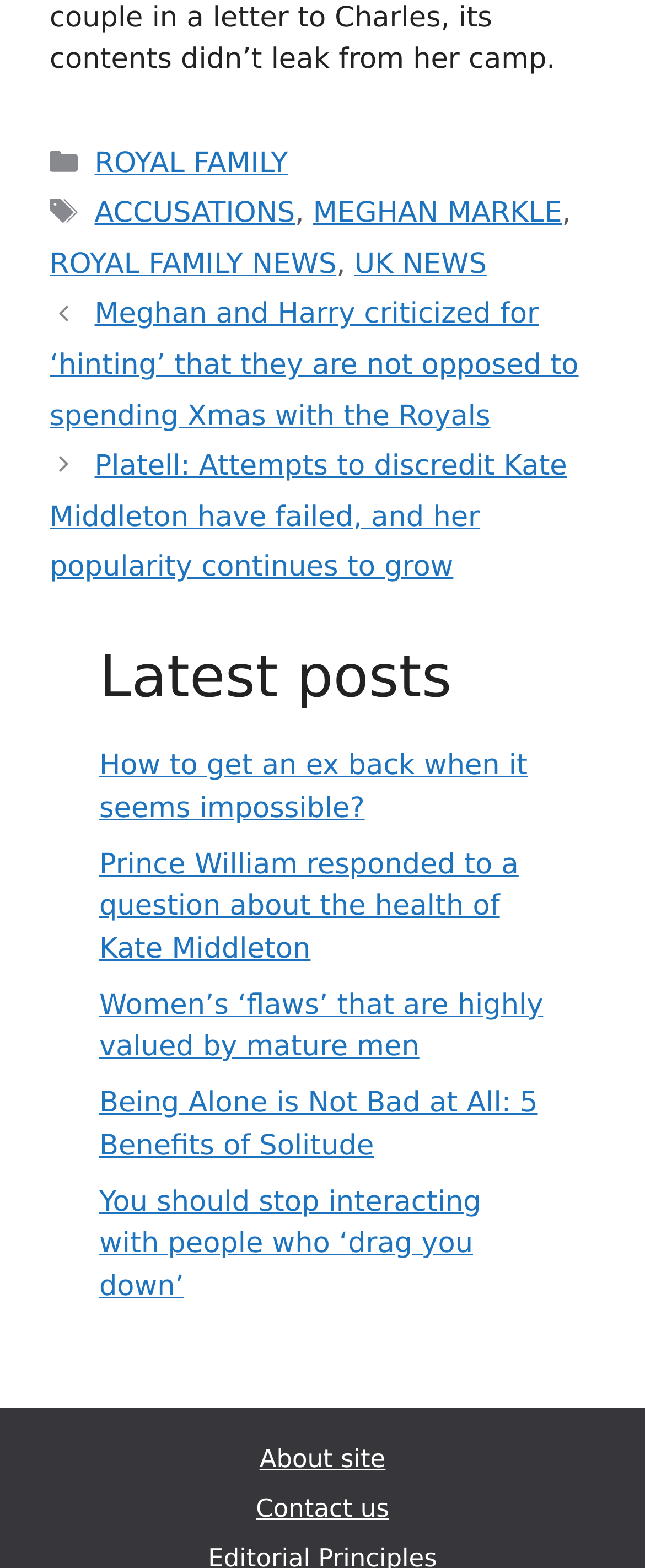Answer the following inquiry with a single word or phrase:
What is the topic of the second link under 'Posts'?

Platell: Attempts to discredit Kate Middleton